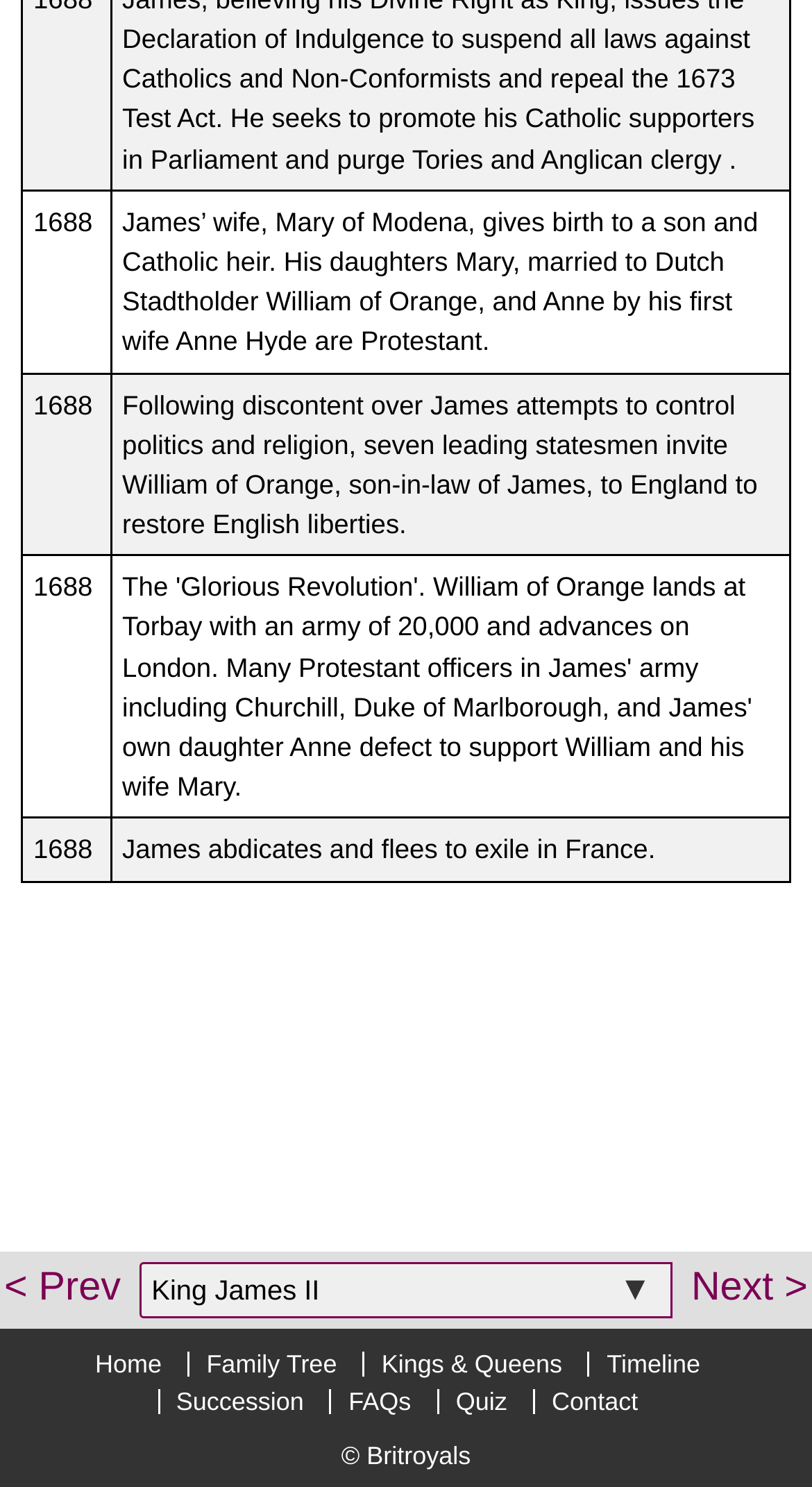Identify the bounding box for the UI element described as: "Kings & Queens". Ensure the coordinates are four float numbers between 0 and 1, formatted as [left, top, right, bottom].

[0.447, 0.909, 0.713, 0.925]